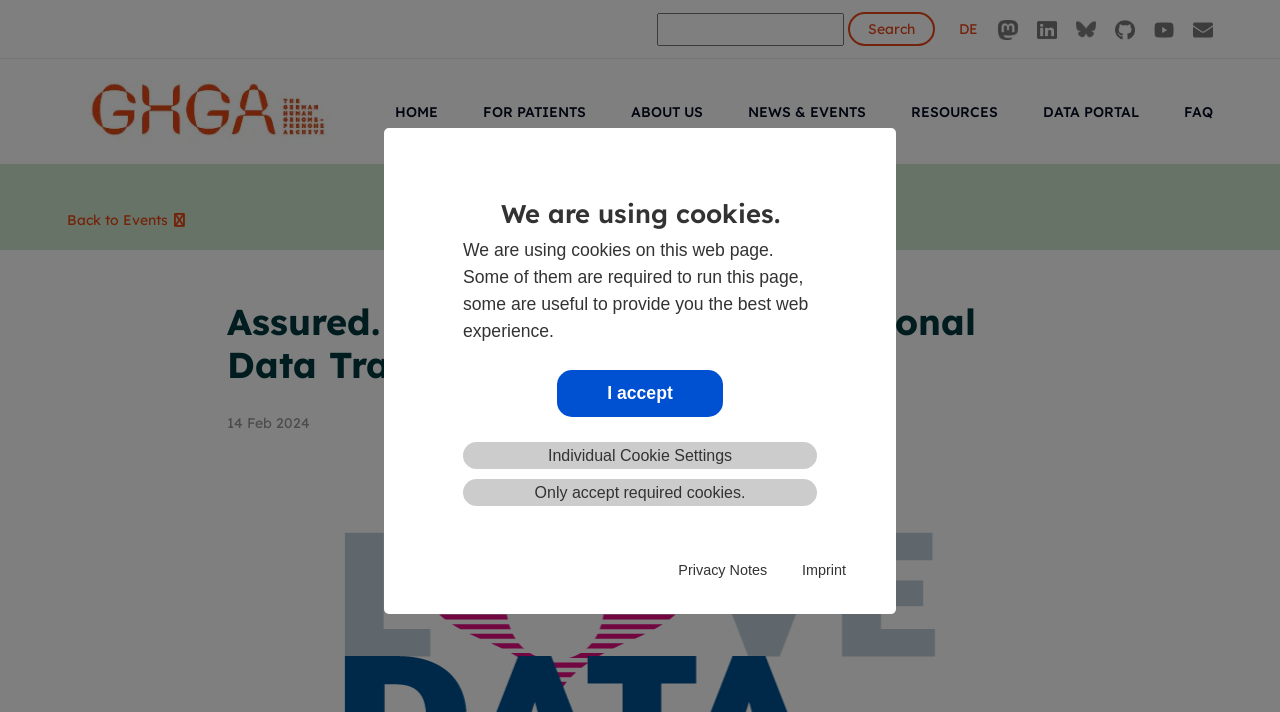What is the date of the event?
Using the details shown in the screenshot, provide a comprehensive answer to the question.

I found the date of the event by looking at the static text element with the content '14 Feb 2024' located at the coordinates [0.177, 0.582, 0.242, 0.607]. This element is likely to be the date of the event because of its proximity to the heading 'Assured. A new approach to Professional Data Training for Safe Research.' and its format, which is consistent with a date.